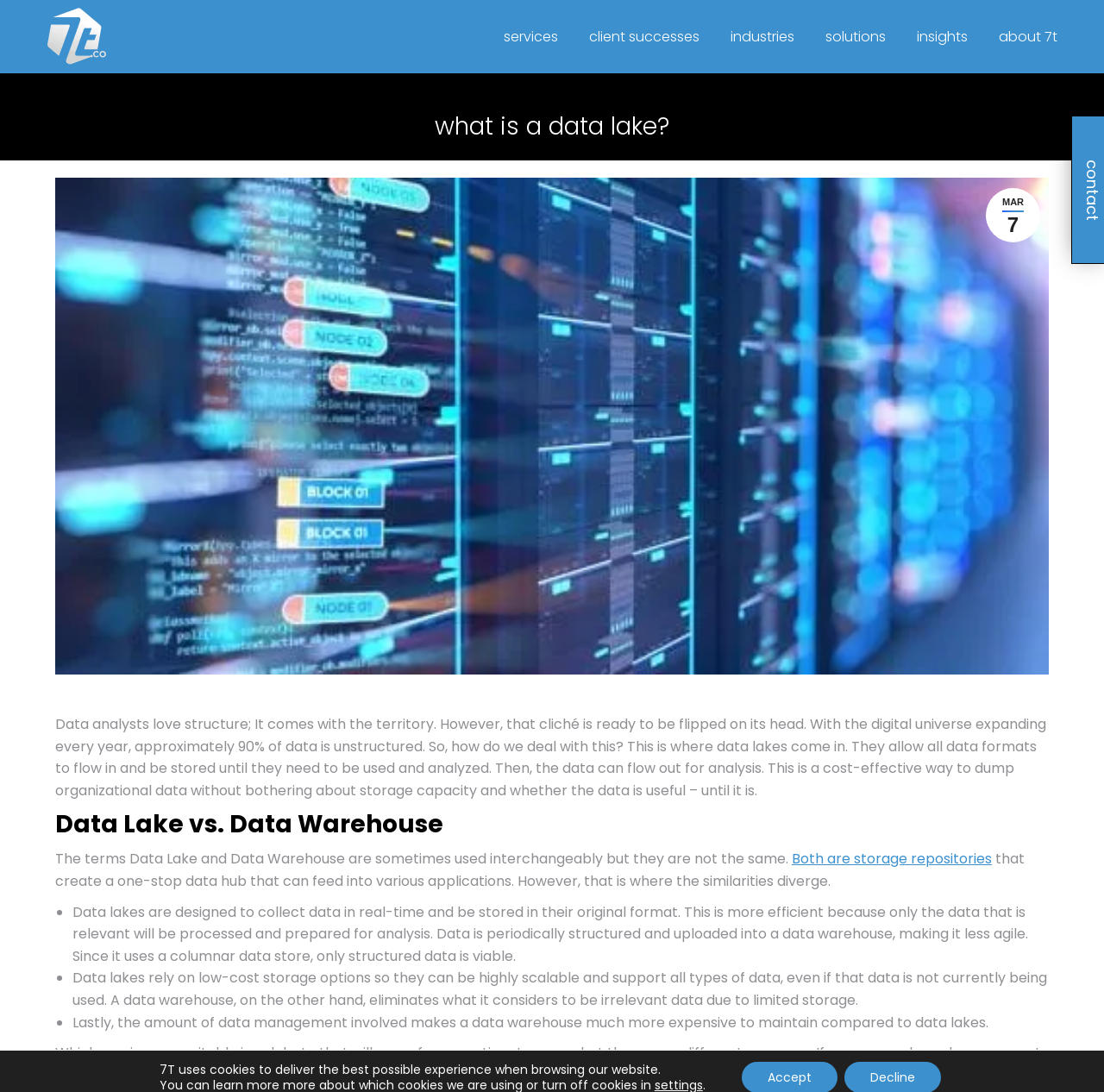Determine the bounding box coordinates of the clickable region to carry out the instruction: "Click on the 'services' link".

[0.453, 0.014, 0.509, 0.053]